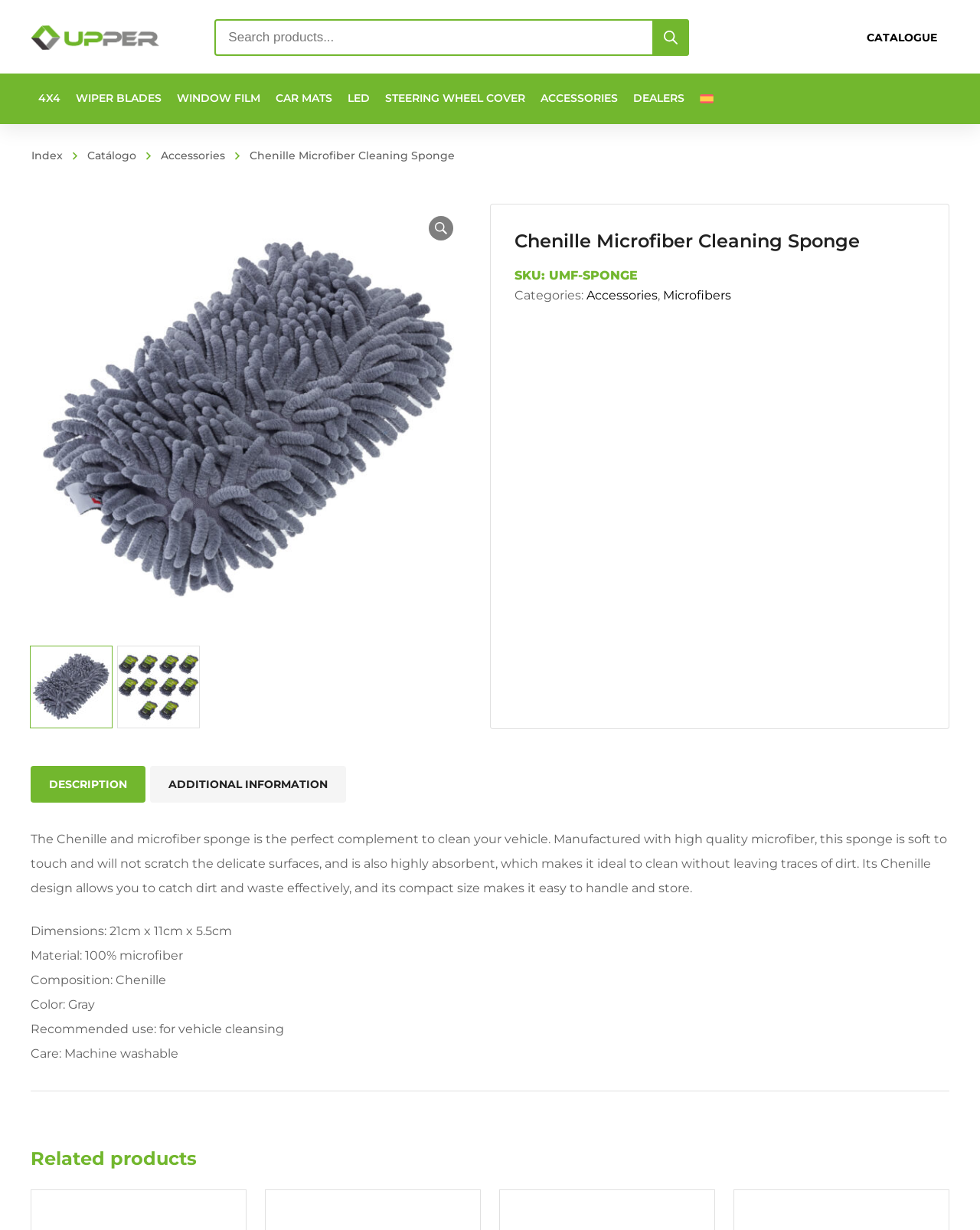Detail the various sections and features of the webpage.

This webpage is about a Chenille Microfiber Cleaning Sponge, with a prominent image of the product at the top. The page is divided into sections, with a navigation menu at the top featuring links to various categories, including "4X4", "WIPER BLADES", and "ACCESSORIES". There is also a search bar with a "Search" button.

Below the navigation menu, there is a section with three links: "Upper", "CATALOGUE", and "Index". The "Upper" link has an associated image. 

The main content of the page is dedicated to the product description, which is divided into sections. The product name, "Chenille Microfiber Cleaning Sponge", is displayed prominently, along with its SKU and categories. There is a tab list with two tabs: "DESCRIPTION" and "ADDITIONAL INFORMATION". The "DESCRIPTION" tab is selected by default, and it displays a detailed product description, including its features, dimensions, material, composition, color, recommended use, and care instructions.

Below the product description, there is a section titled "Related products". The page also features several images, including a small image of the Spanish flag, which is likely a language selection option.